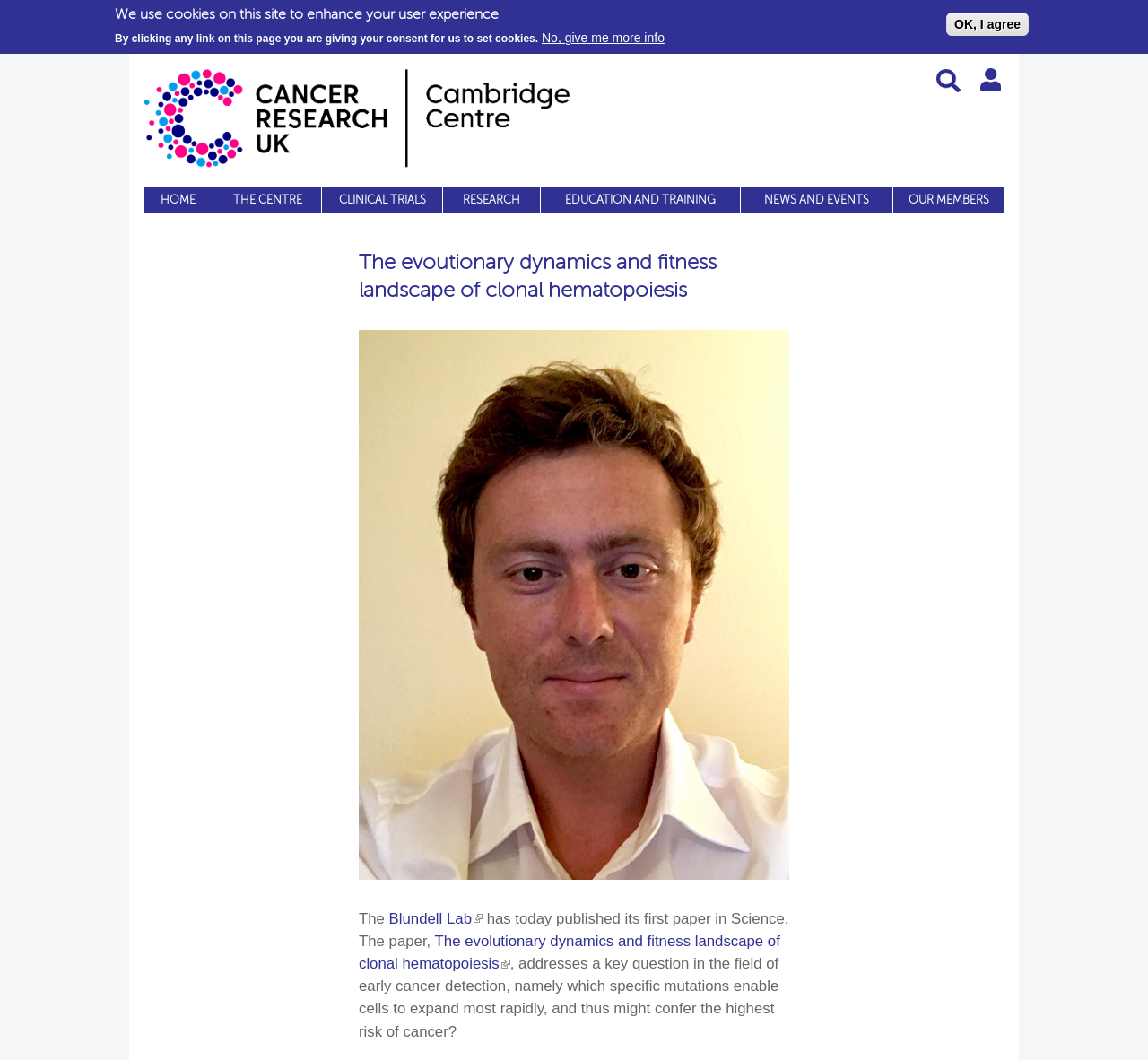What is the name of the lab that published a paper in Science?
Provide a one-word or short-phrase answer based on the image.

Blundell Lab